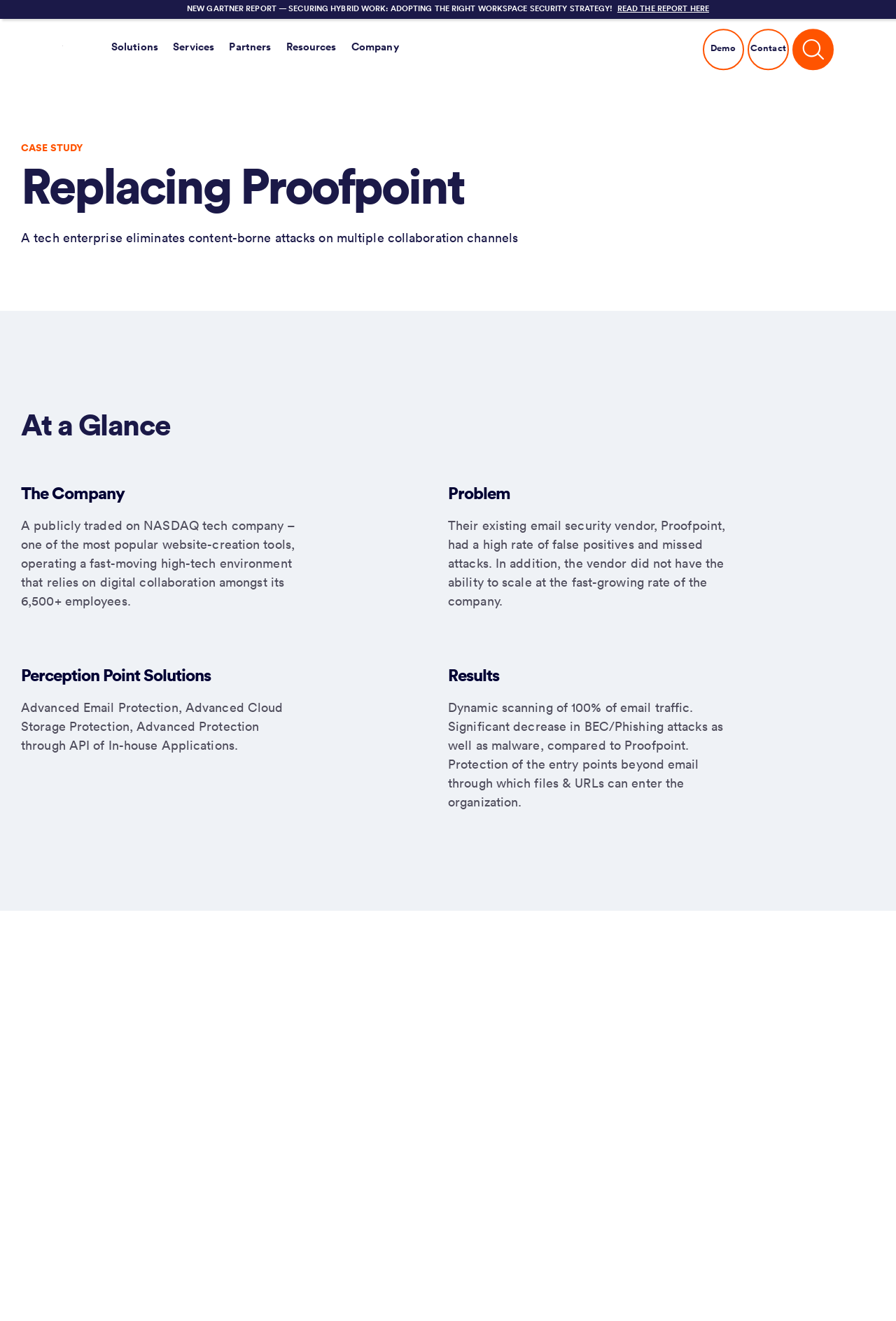Indicate the bounding box coordinates of the clickable region to achieve the following instruction: "Visit the company page."

[0.517, 0.03, 0.57, 0.041]